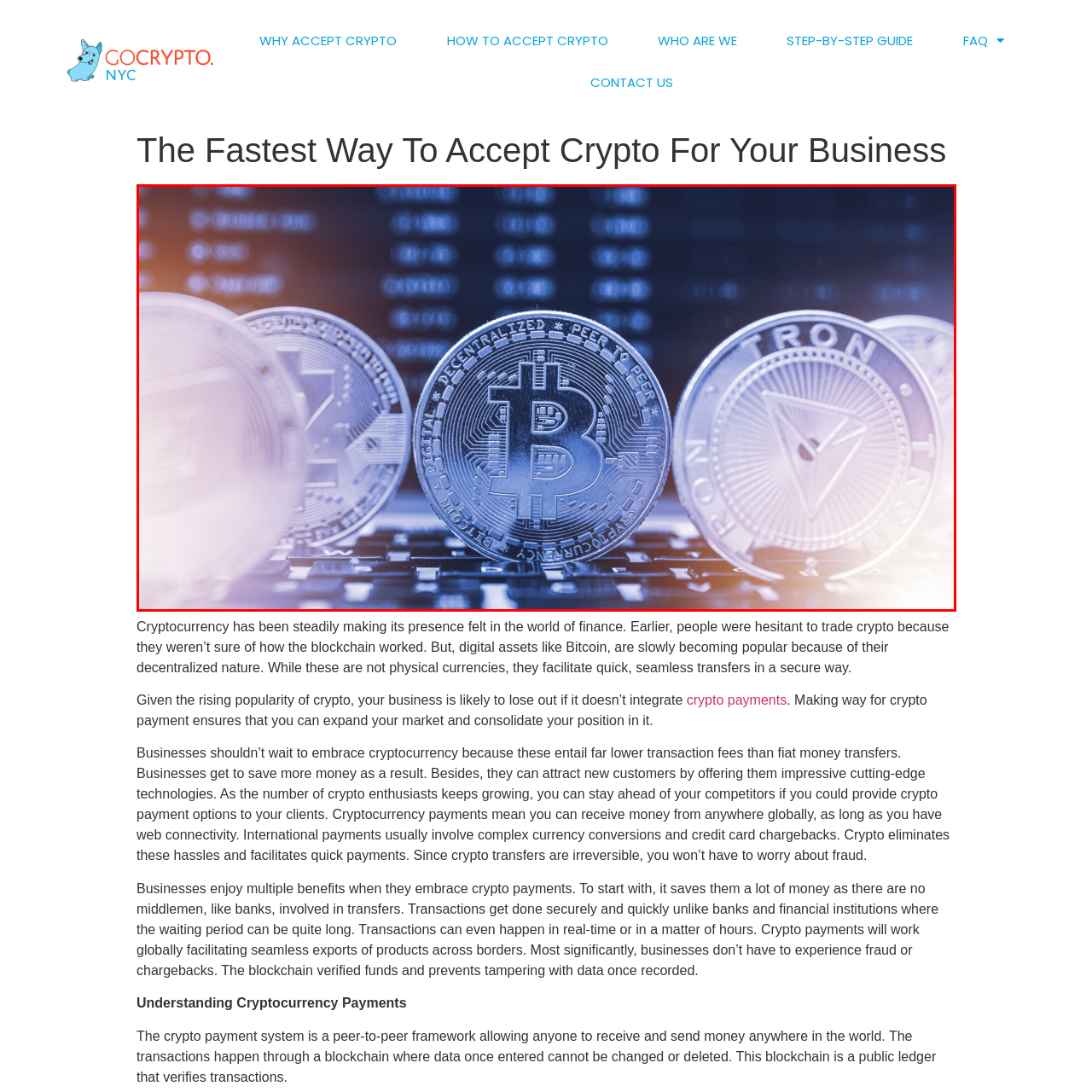What is the significance of digital displays in the backdrop?
Please observe the details within the red bounding box in the image and respond to the question with a detailed explanation based on what you see.

The digital displays and financial data in the backdrop emphasize the technological advancements that facilitate secure and swift transactions, highlighting the importance of technology in the cryptocurrency ecosystem.